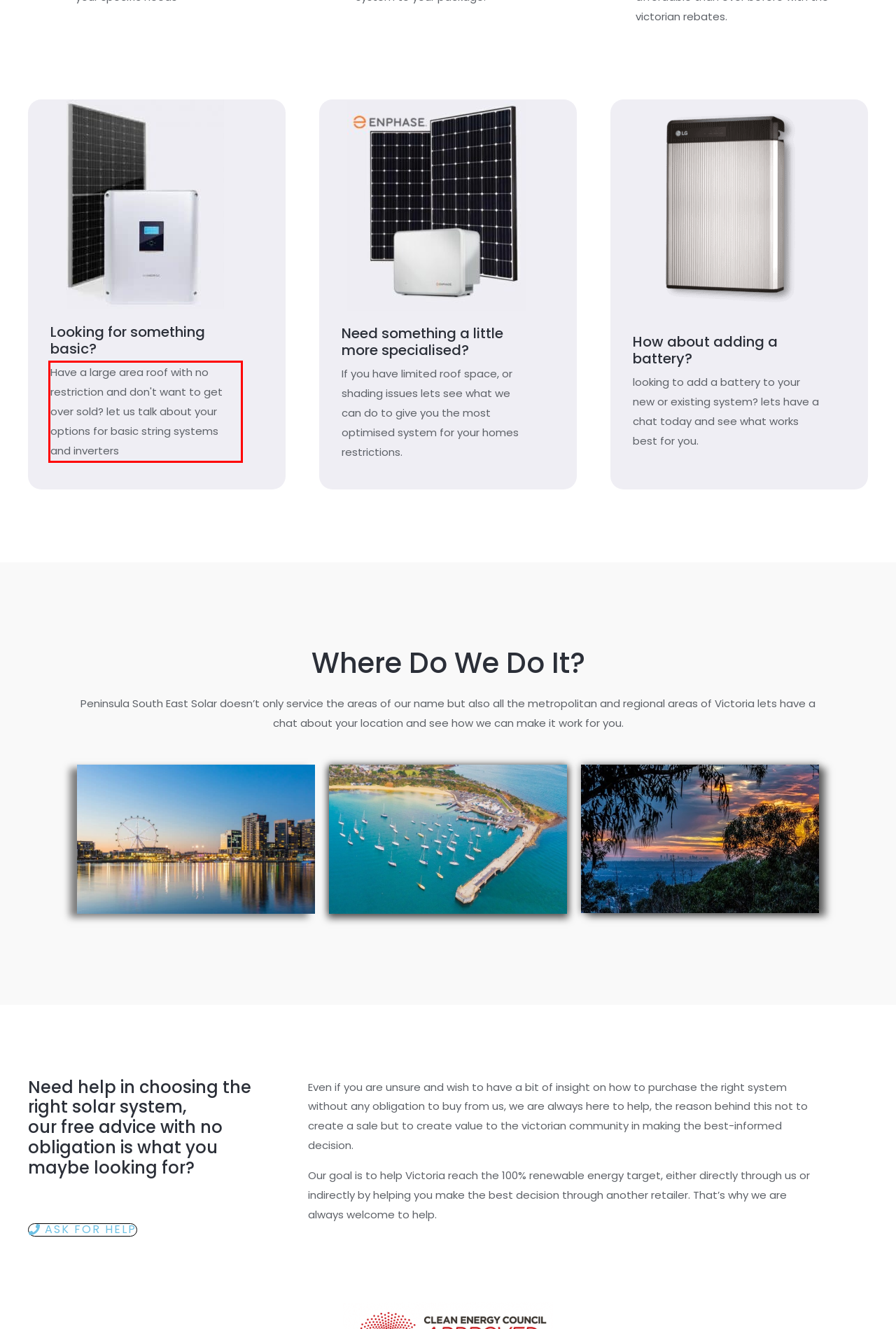Given a webpage screenshot, identify the text inside the red bounding box using OCR and extract it.

Have a large area roof with no restriction and don't want to get over sold? let us talk about your options for basic string systems and inverters